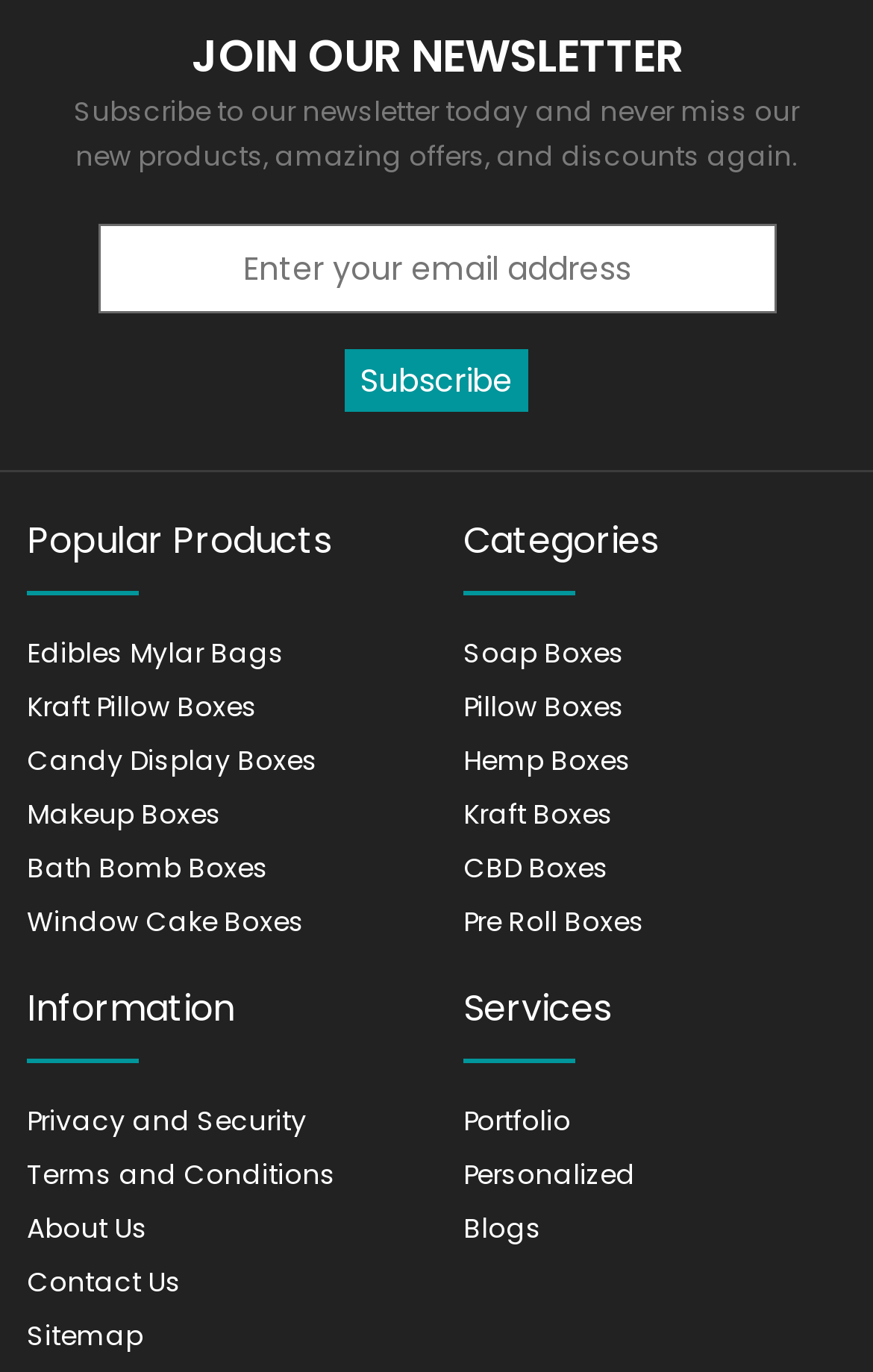Locate the bounding box coordinates of the clickable region to complete the following instruction: "Enter email address."

[0.112, 0.164, 0.888, 0.229]